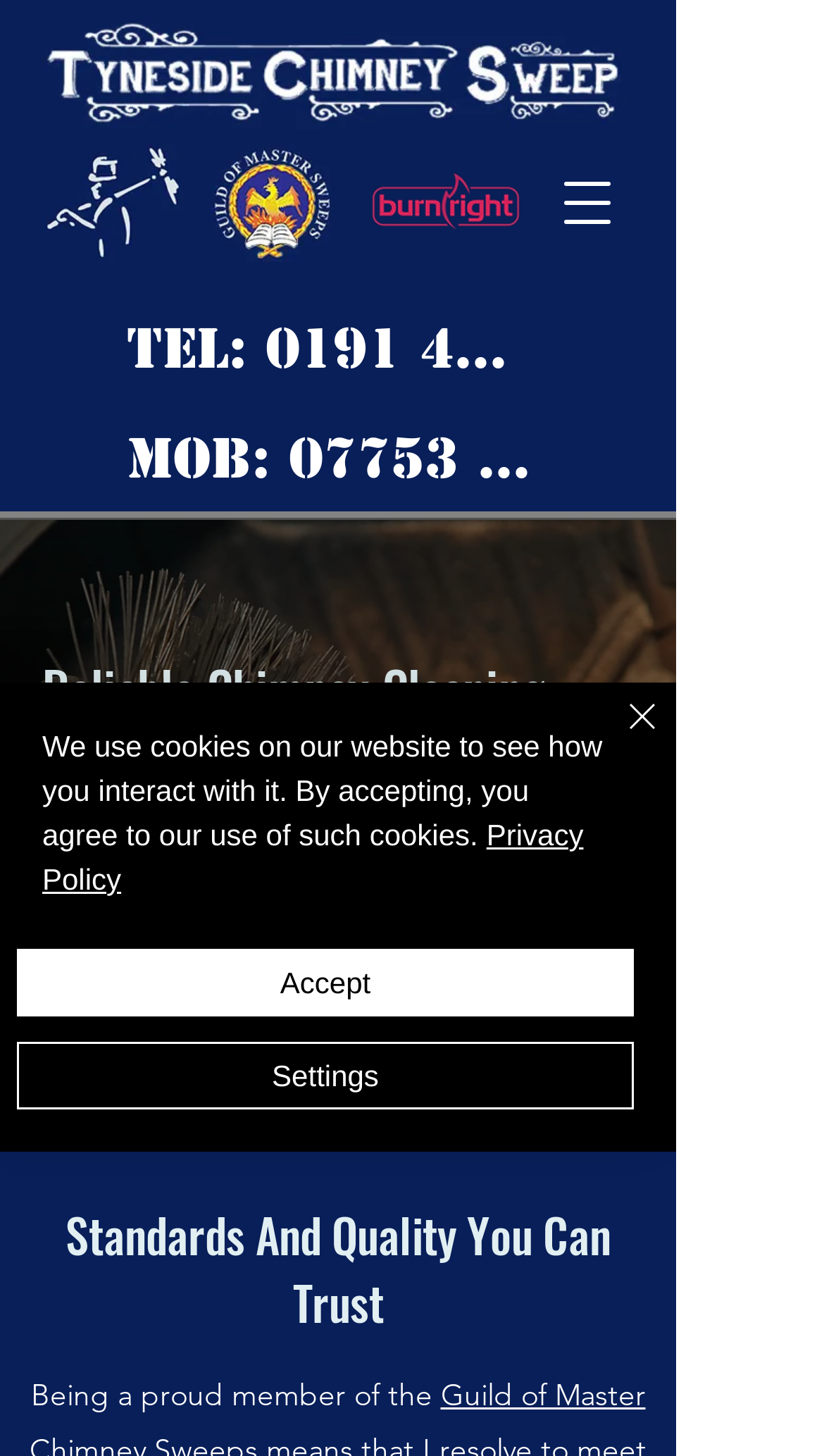Determine the bounding box coordinates for the HTML element described here: "aria-label="Open navigation menu"".

[0.649, 0.103, 0.777, 0.176]